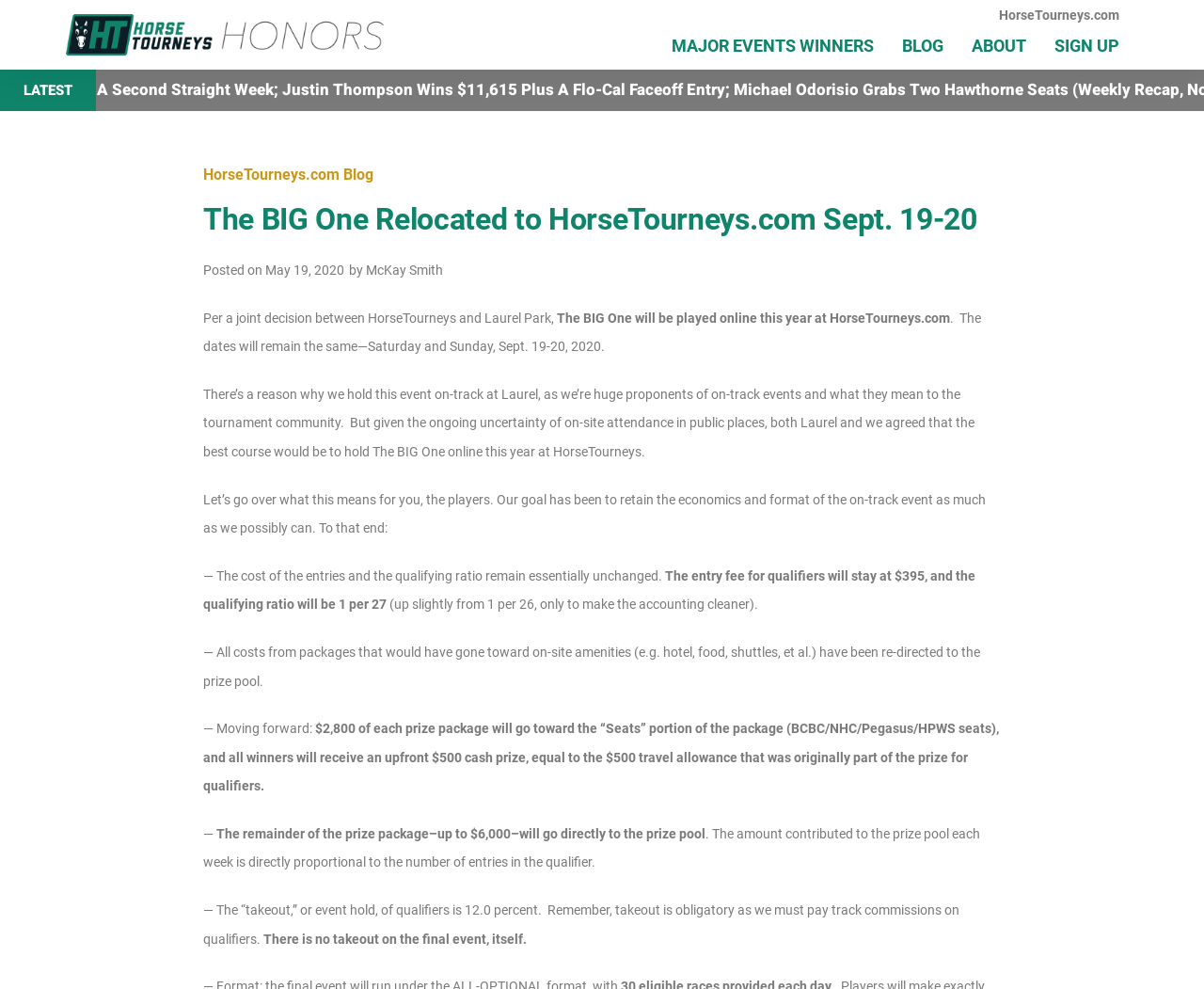Locate the bounding box coordinates of the UI element described by: "HorseTourneys.com Blog". The bounding box coordinates should consist of four float numbers between 0 and 1, i.e., [left, top, right, bottom].

[0.169, 0.168, 0.31, 0.186]